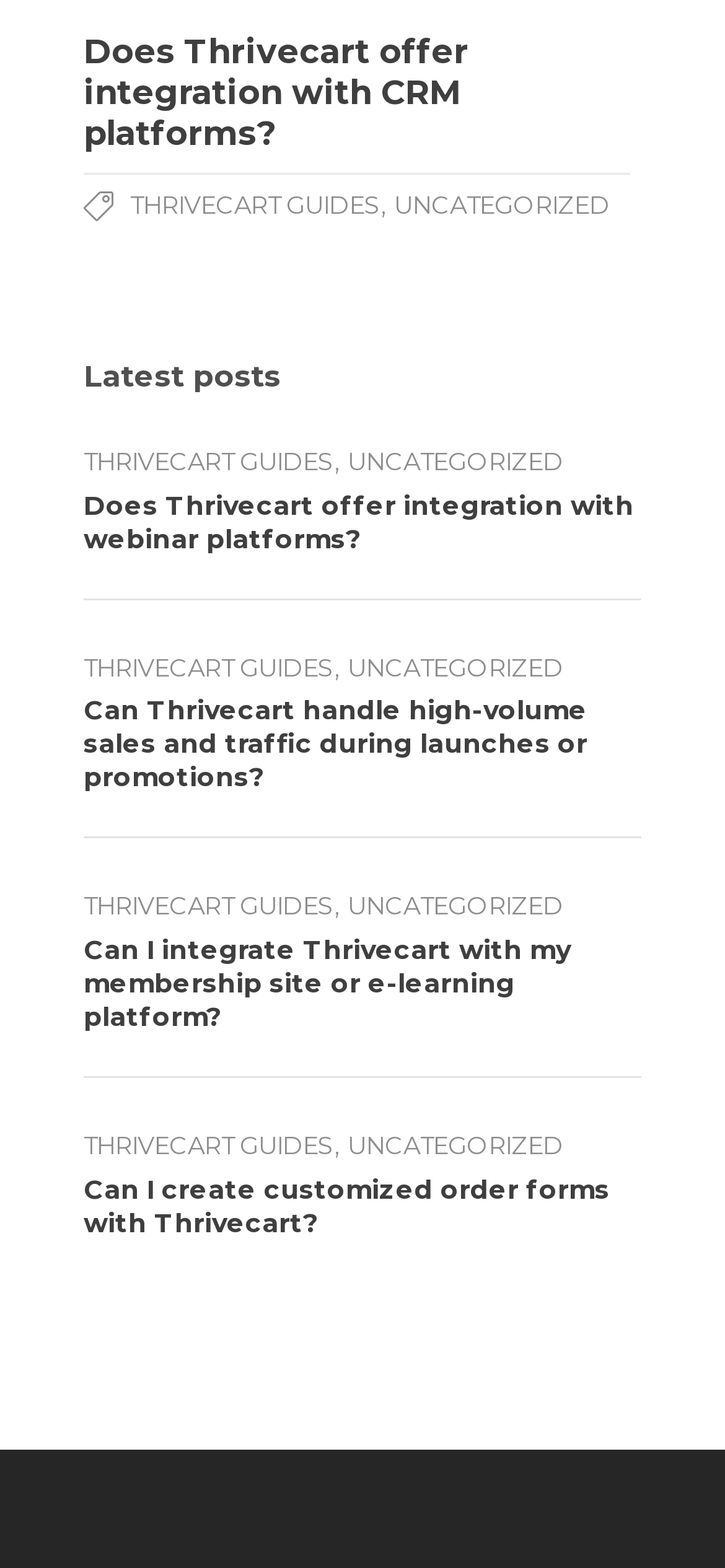Select the bounding box coordinates of the element I need to click to carry out the following instruction: "Explore uncategorized posts".

[0.479, 0.284, 0.777, 0.303]